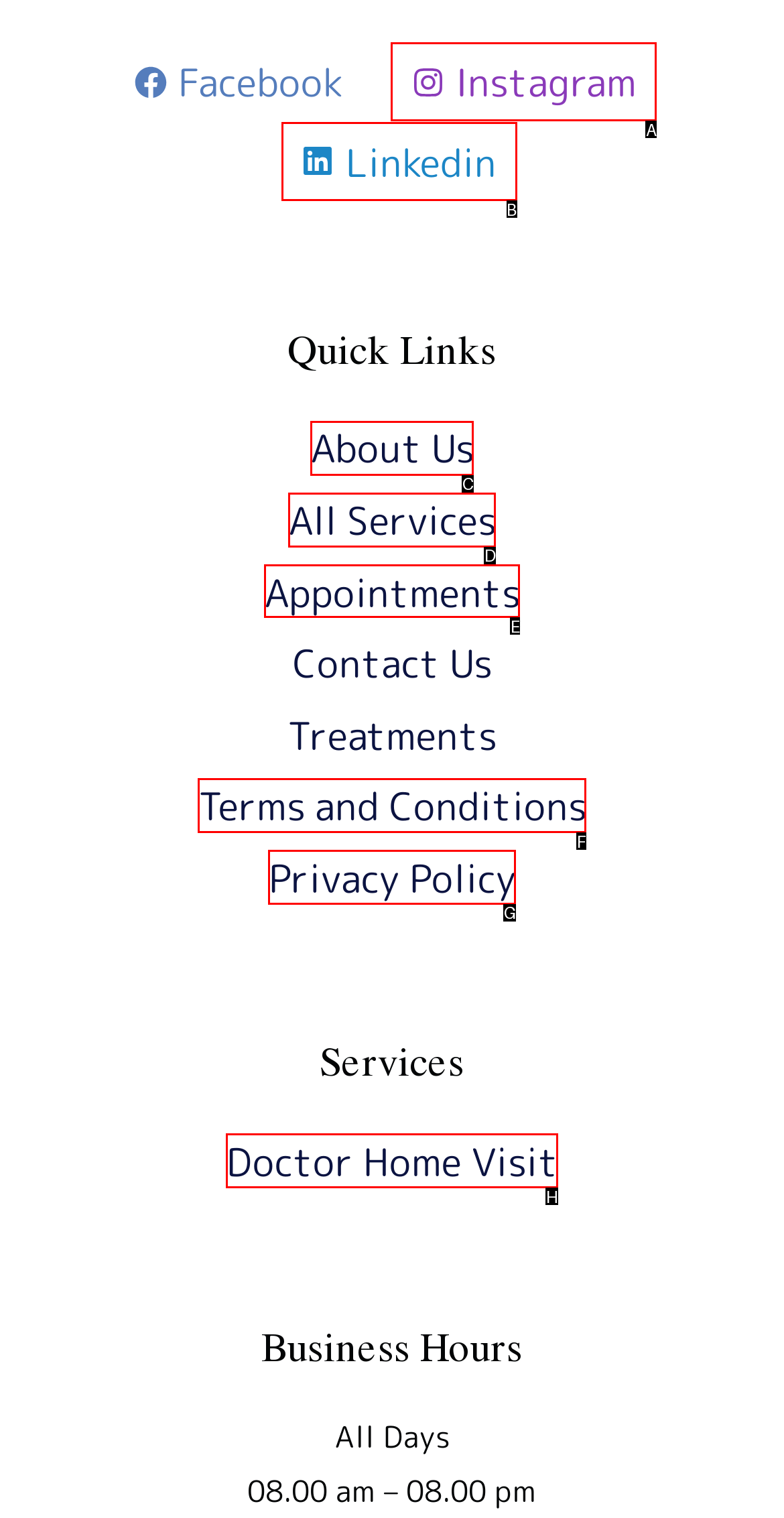Tell me which one HTML element I should click to complete the following instruction: View Appointments
Answer with the option's letter from the given choices directly.

E